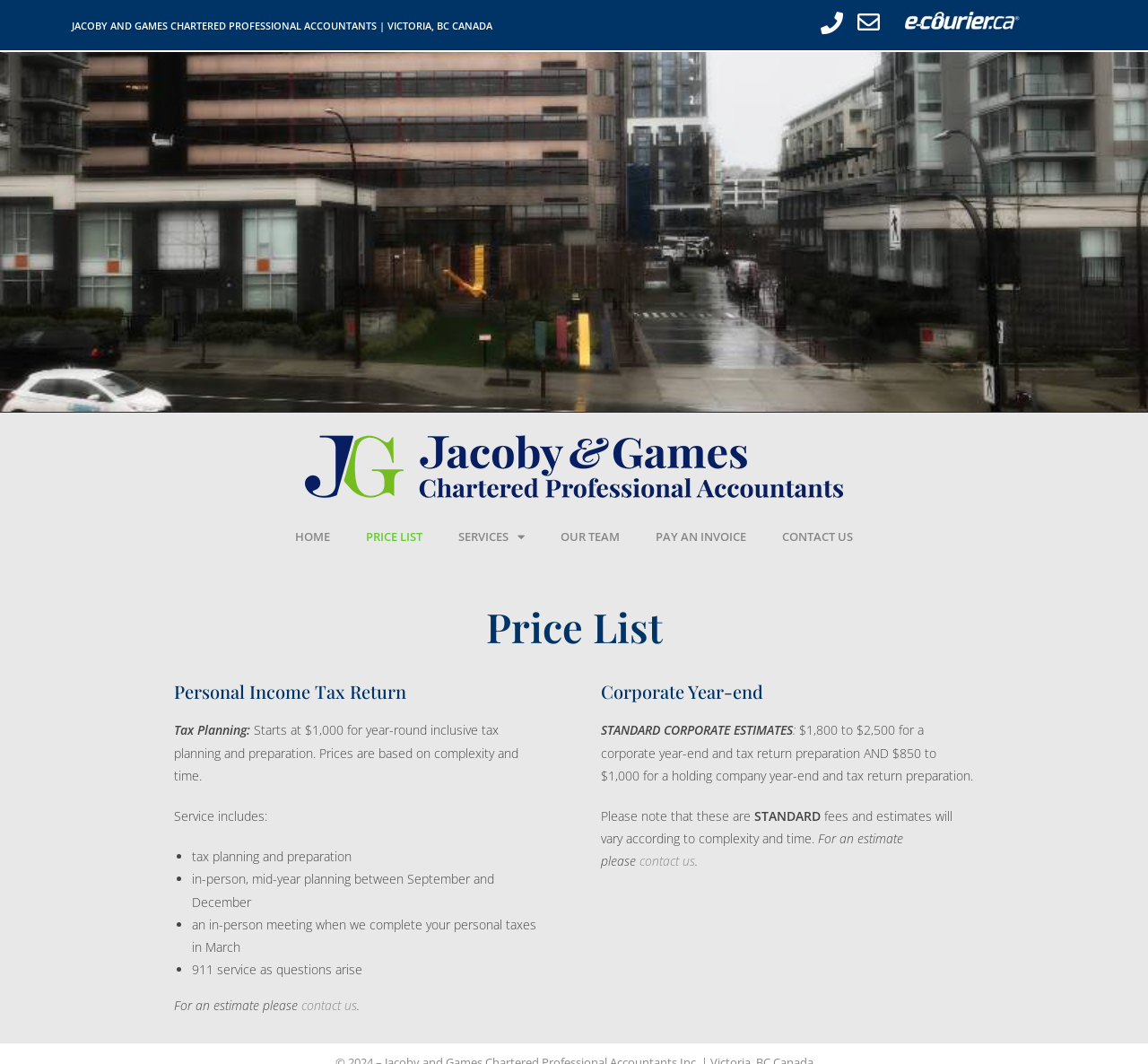Provide a single word or phrase answer to the question: 
How can I get an estimate for a personal income tax return?

Contact us